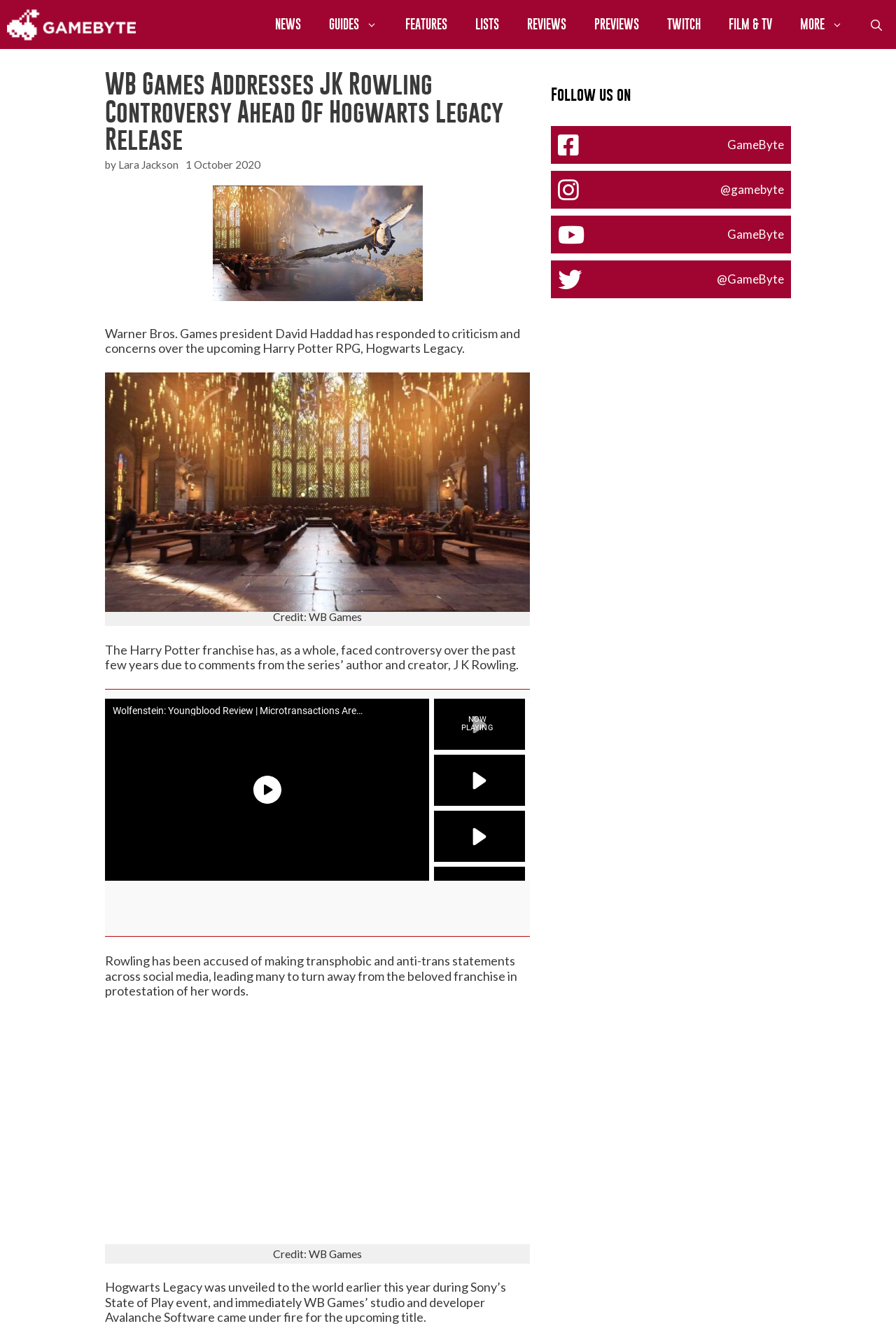Pinpoint the bounding box coordinates of the clickable element needed to complete the instruction: "Visit the 'GUIDES' section". The coordinates should be provided as four float numbers between 0 and 1: [left, top, right, bottom].

[0.352, 0.0, 0.437, 0.037]